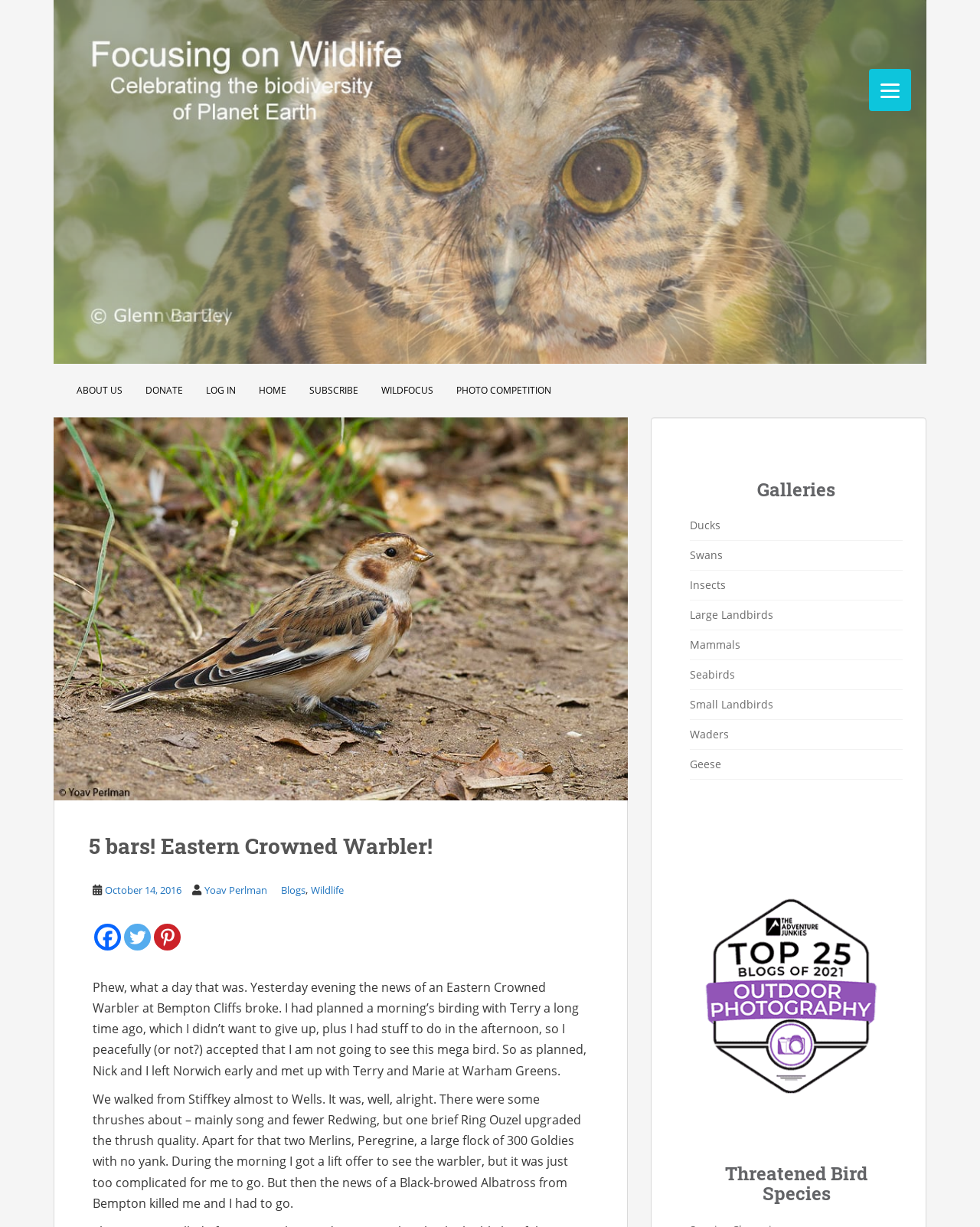Find the bounding box coordinates of the area that needs to be clicked in order to achieve the following instruction: "Open the 'PHOTO COMPETITION' page". The coordinates should be specified as four float numbers between 0 and 1, i.e., [left, top, right, bottom].

[0.466, 0.306, 0.562, 0.331]